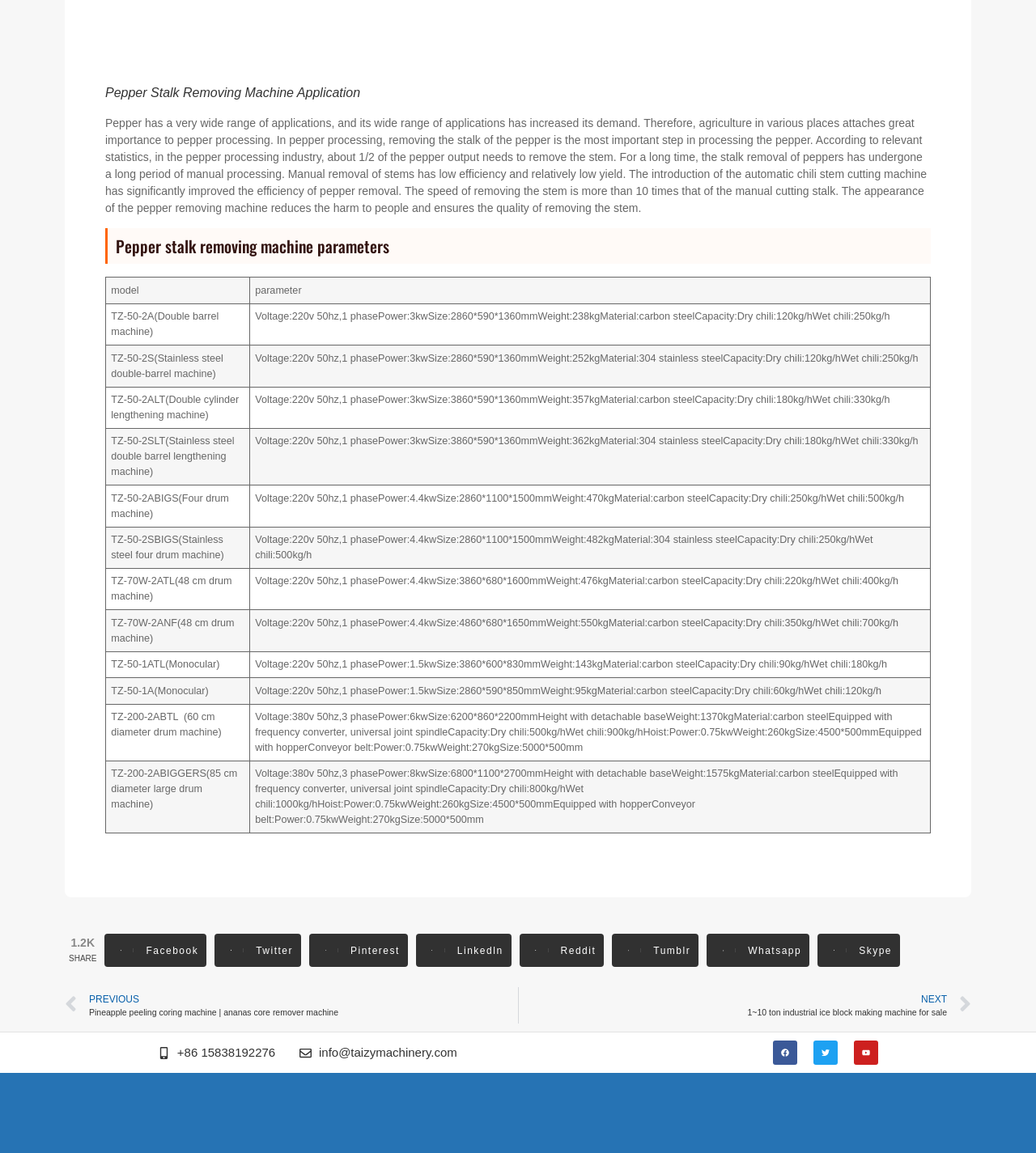Determine the bounding box coordinates for the region that must be clicked to execute the following instruction: "Click the CONTACT US button".

[0.67, 0.951, 0.934, 0.997]